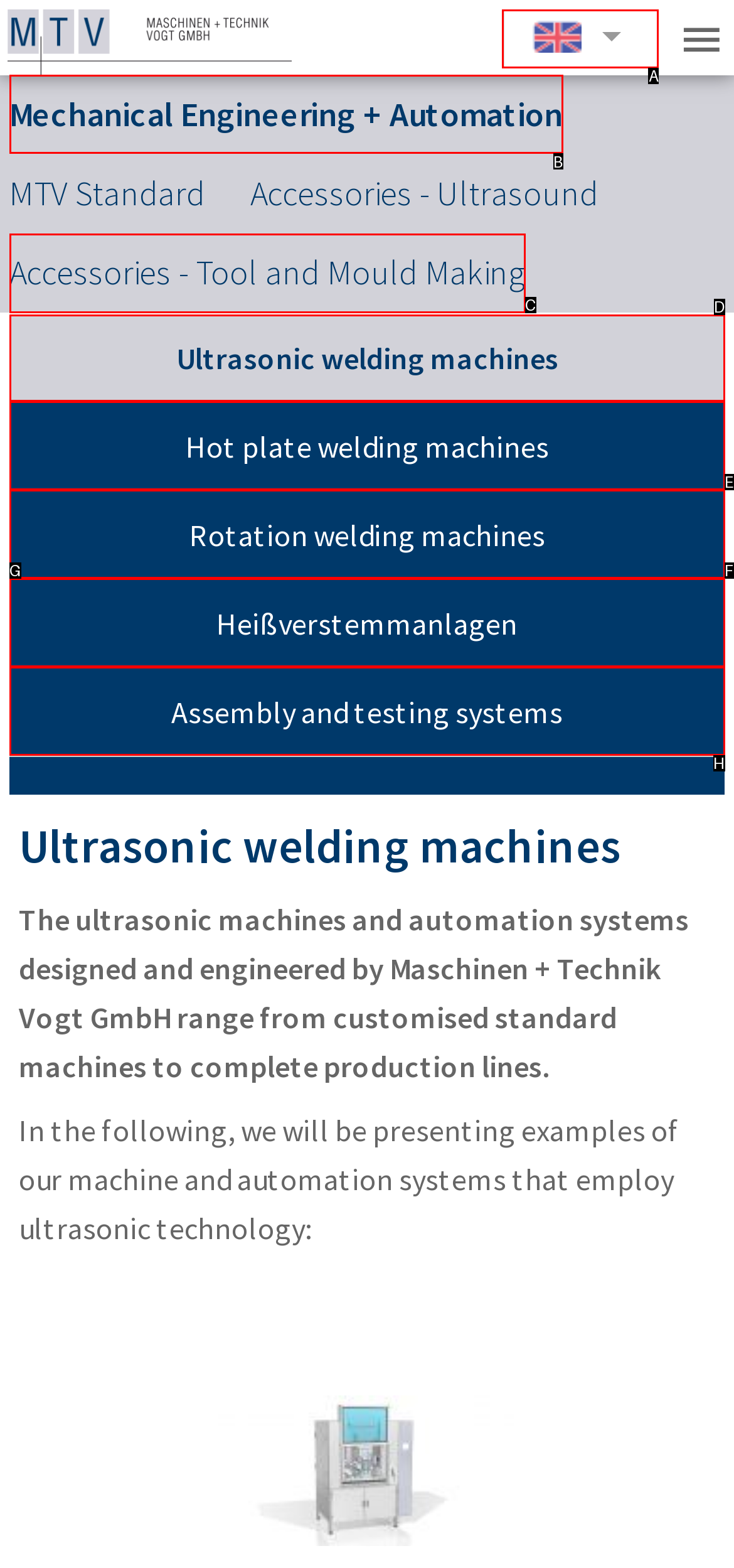Determine the correct UI element to click for this instruction: Enter full name. Respond with the letter of the chosen element.

None